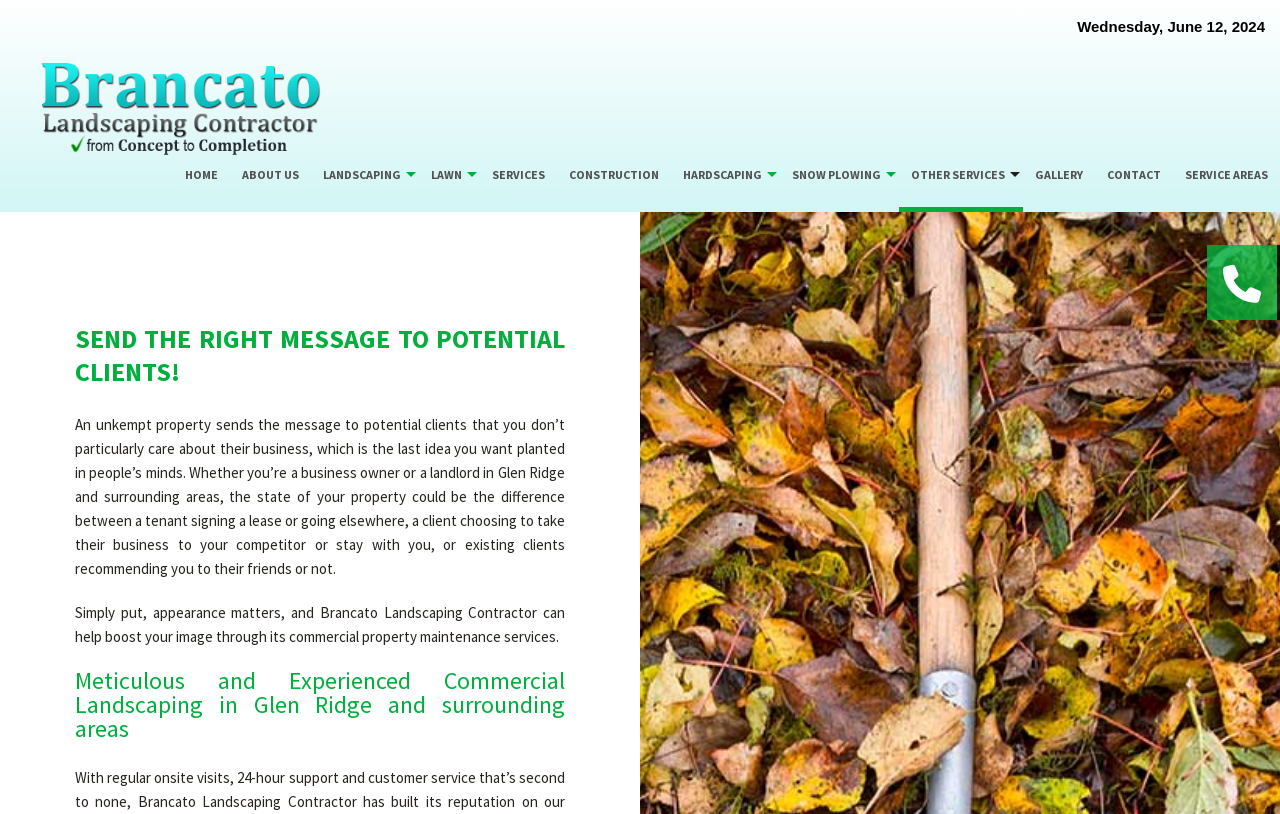What is the purpose of commercial property maintenance?
Using the visual information, reply with a single word or short phrase.

To boost image